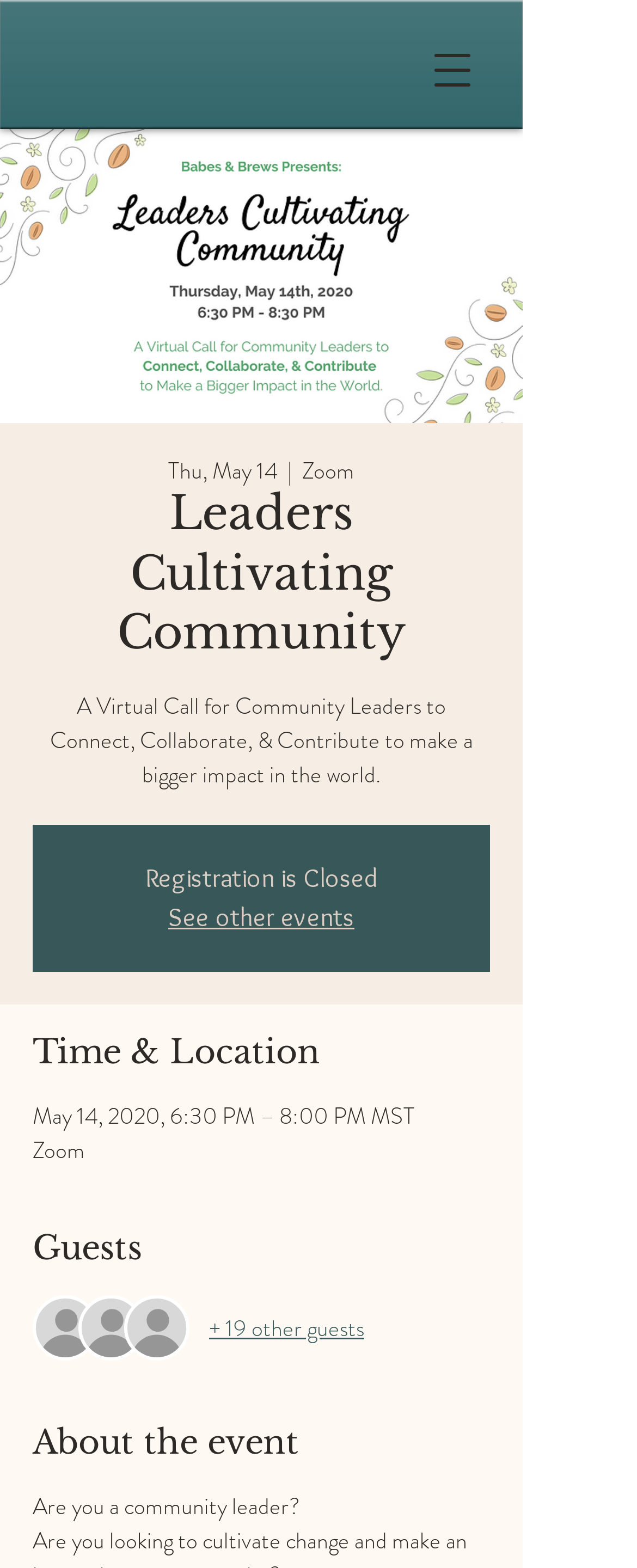Bounding box coordinates should be provided in the format (top-left x, top-left y, bottom-right x, bottom-right y) with all values between 0 and 1. Identify the bounding box for this UI element: aria-label="Open navigation menu"

[0.646, 0.019, 0.774, 0.071]